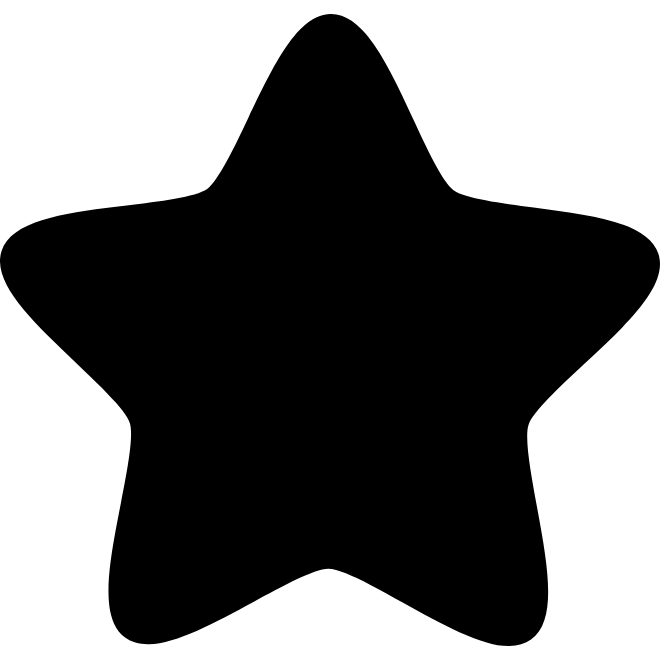Detail the scene depicted in the image with as much precision as possible.

The image features a bold, black star shape characterized by smooth, rounded edges and distinct points, captivatingly symmetrical in design. This star, set against a contrasting background, exudes a sense of playfulness and creativity, making it an ideal representation of celebration or achievement. Its striking form can symbolize various concepts, such as excellence, success, or a notable highlight, often used in contexts ranging from design elements to award icons. The simplicity of its color allows it to blend seamlessly into diverse visual themes, while the star shape itself draws the eye, conveying a sense of dynamism and energy.